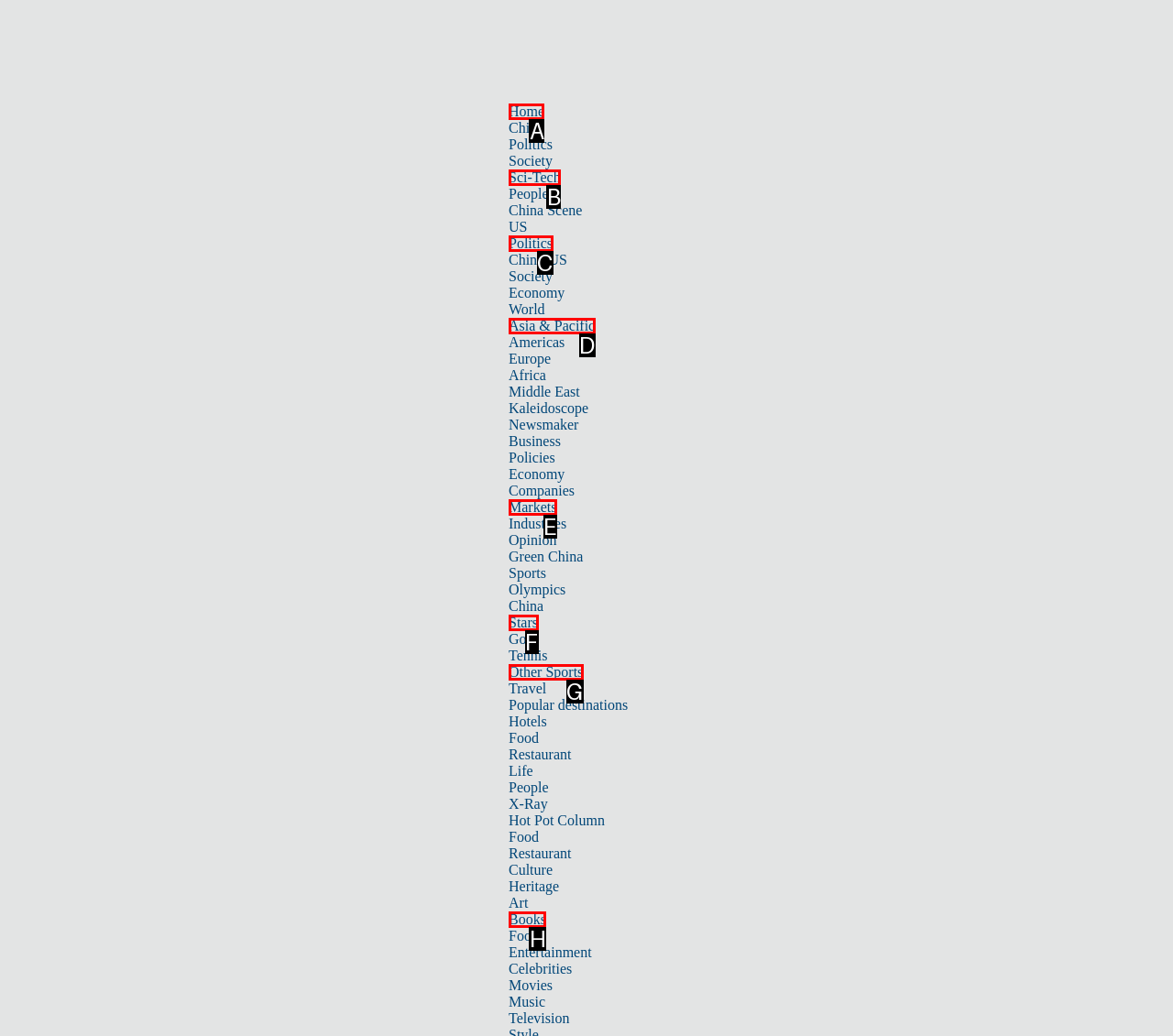For the task: Click on the 'Home' link, identify the HTML element to click.
Provide the letter corresponding to the right choice from the given options.

A